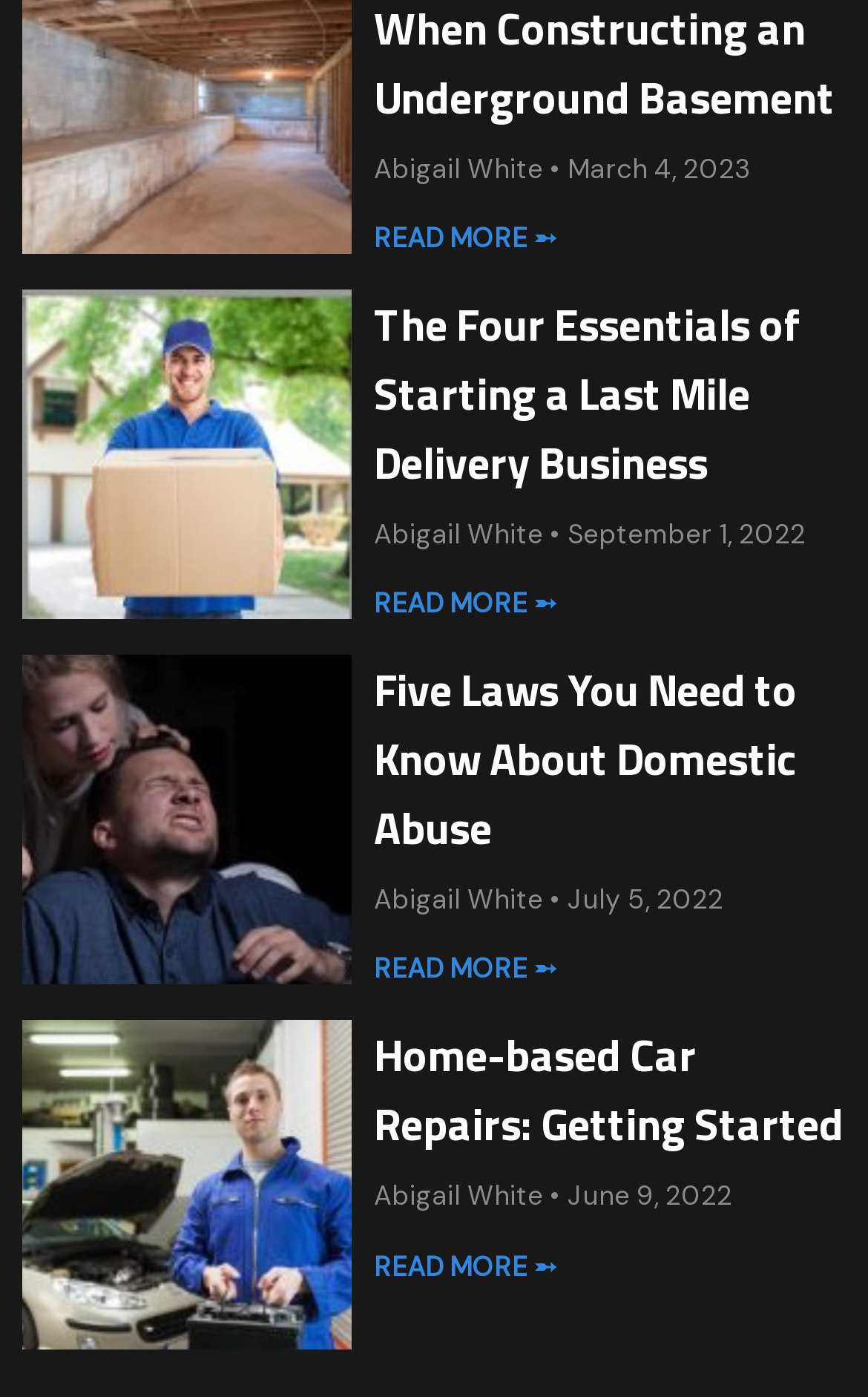Calculate the bounding box coordinates of the UI element given the description: "Home-based Car Repairs: Getting Started".

[0.431, 0.73, 0.972, 0.829]